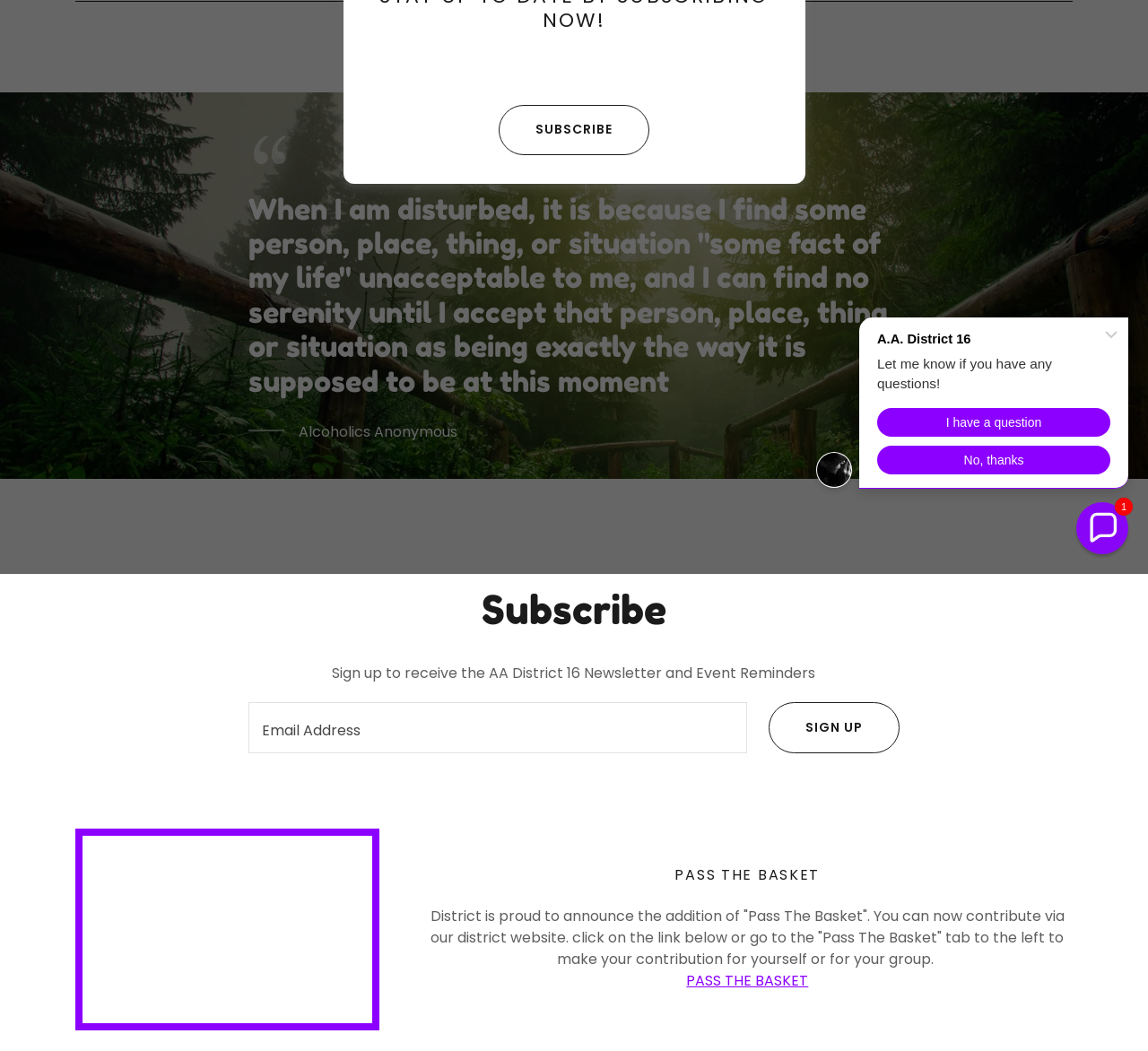Using the provided element description "parent_node: Email Address", determine the bounding box coordinates of the UI element.

[0.217, 0.668, 0.651, 0.716]